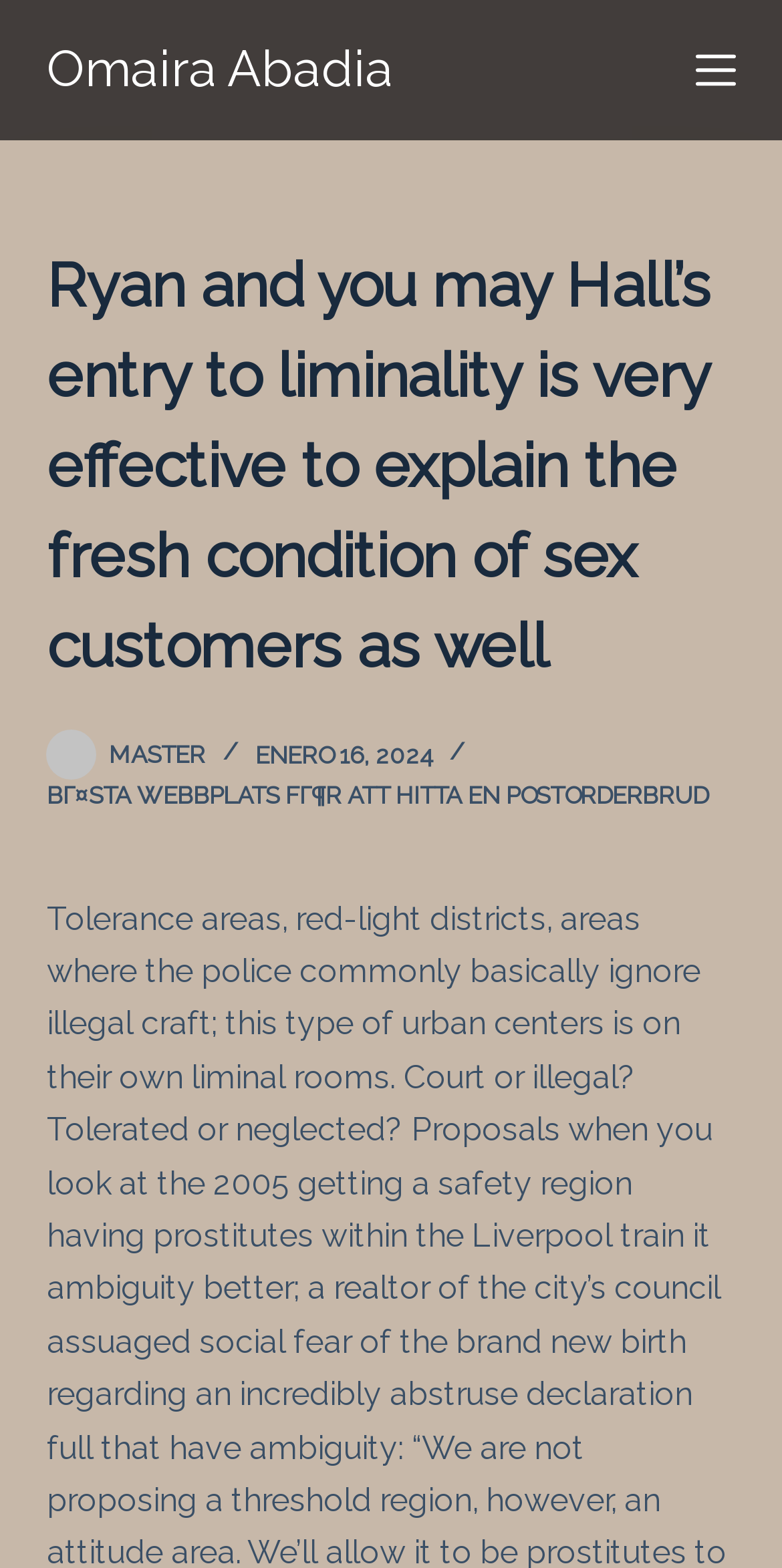Please locate and generate the primary heading on this webpage.

Ryan and you may Hall’s entry to liminality is very effective to explain the fresh condition of sex customers as well